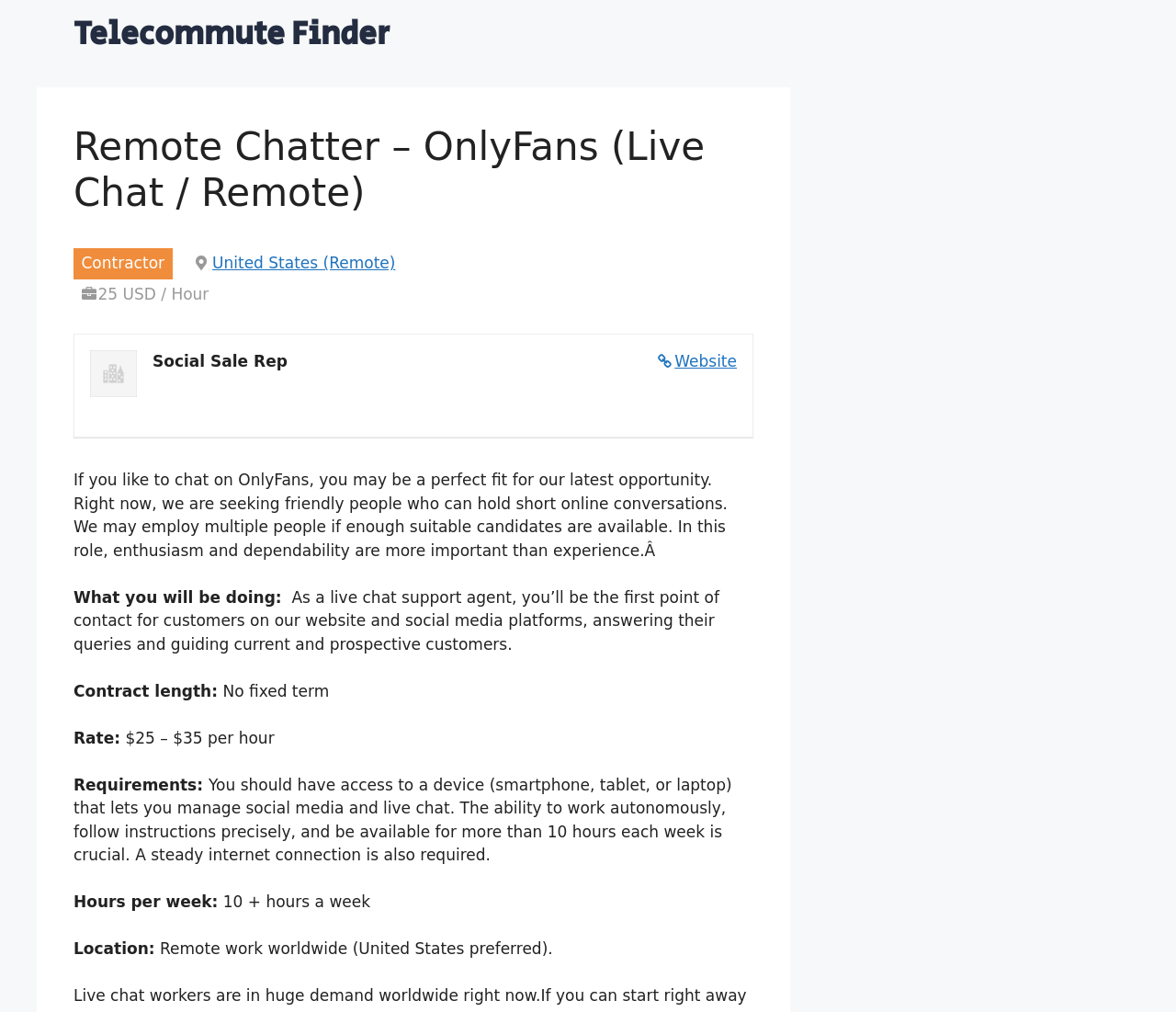Give a succinct answer to this question in a single word or phrase: 
What is the minimum hours required per week?

10 hours